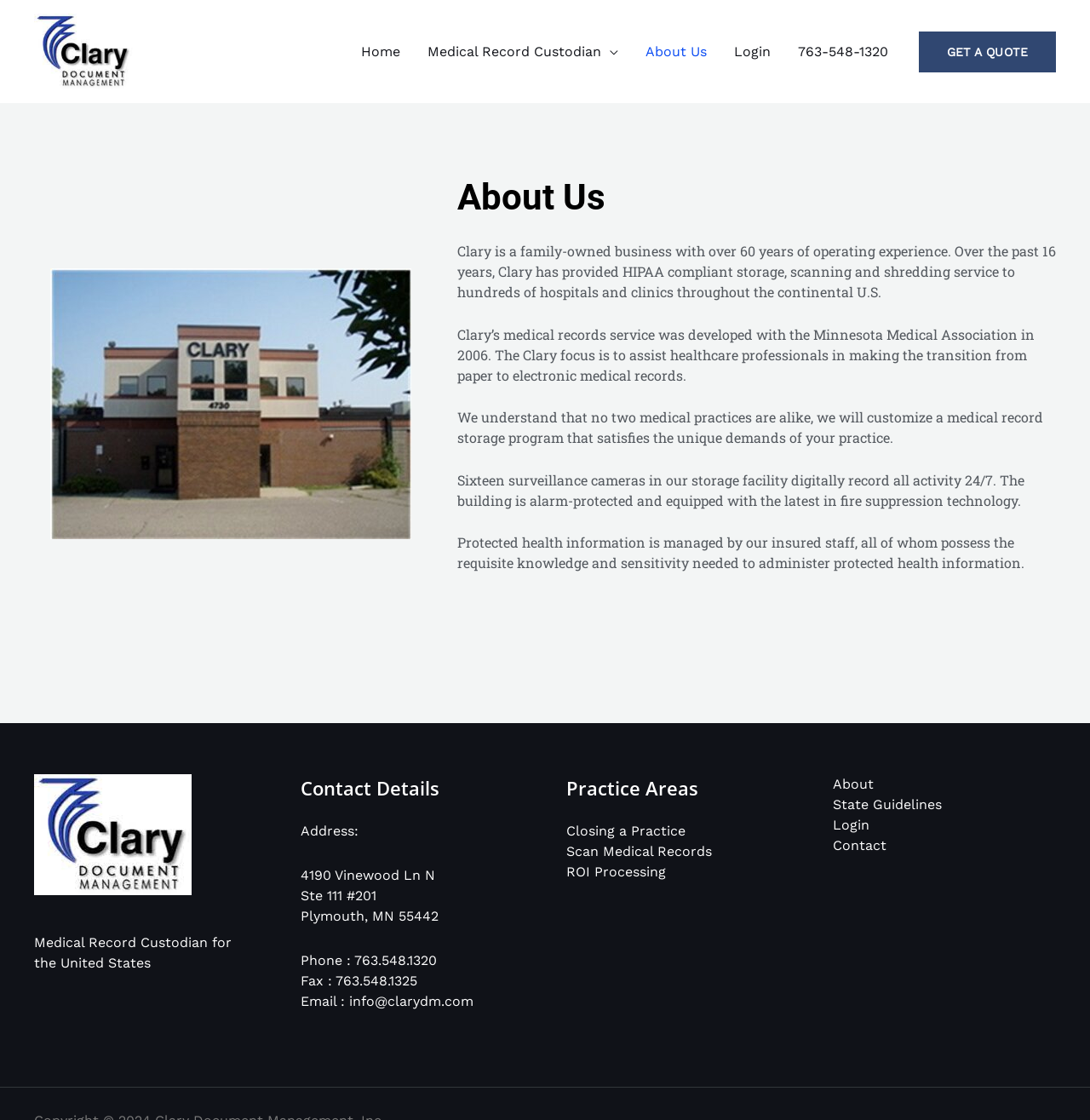What is the focus of Clary's medical records service?
Based on the image, give a concise answer in the form of a single word or short phrase.

Assisting healthcare professionals